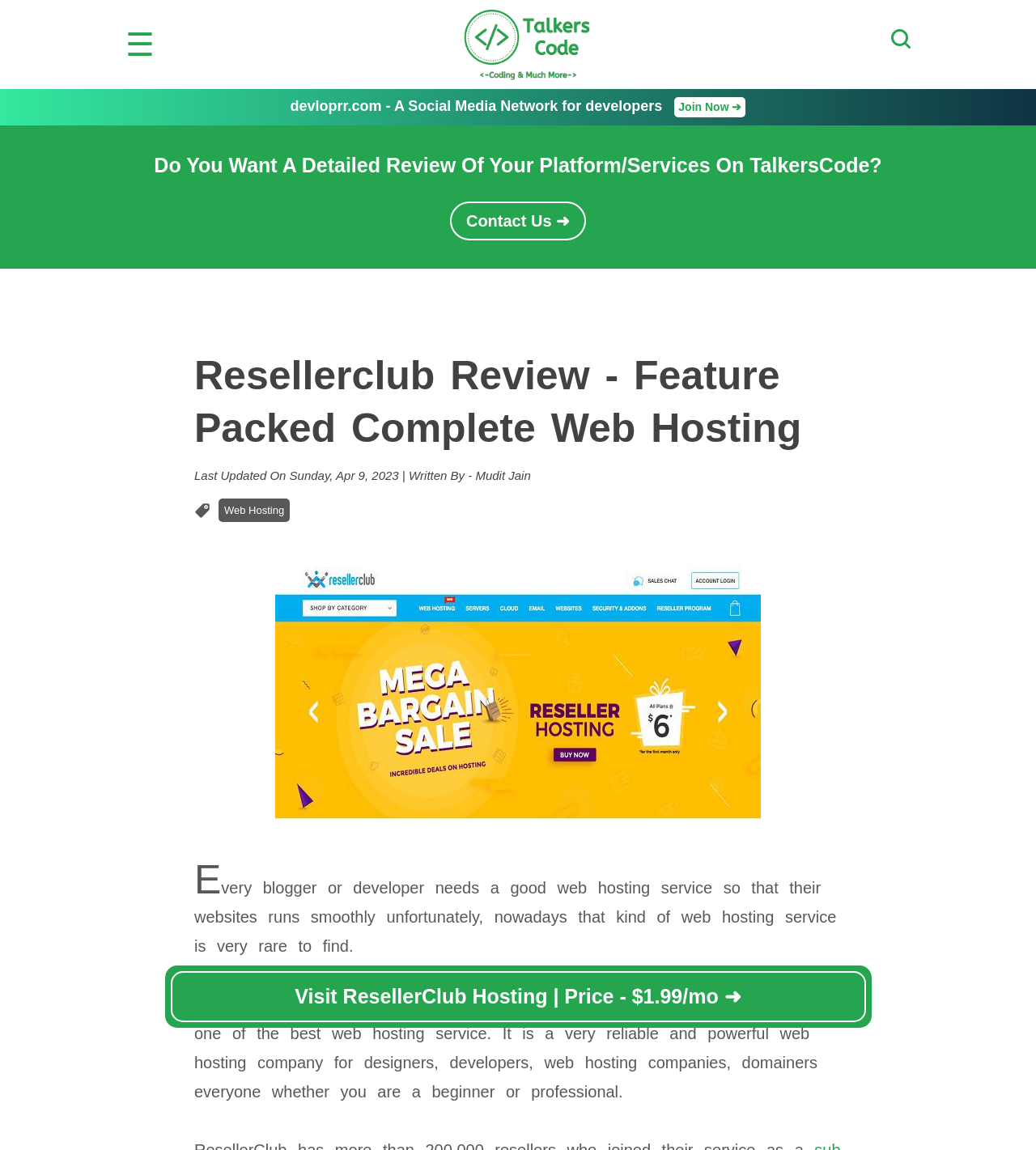Can you identify and provide the main heading of the webpage?

Resellerclub Review - Feature Packed Complete Web Hosting